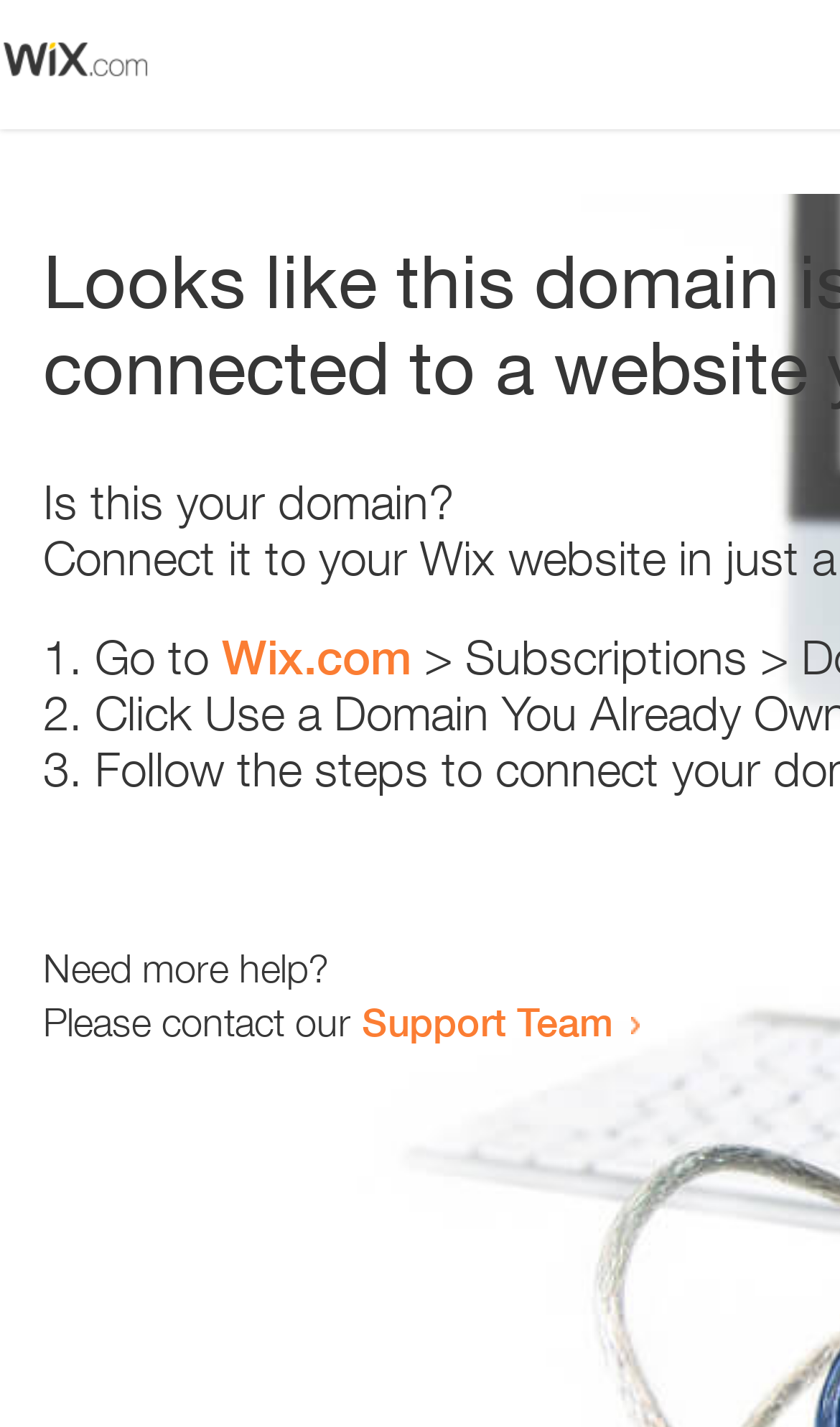What is the domain in question?
Provide a short answer using one word or a brief phrase based on the image.

this domain